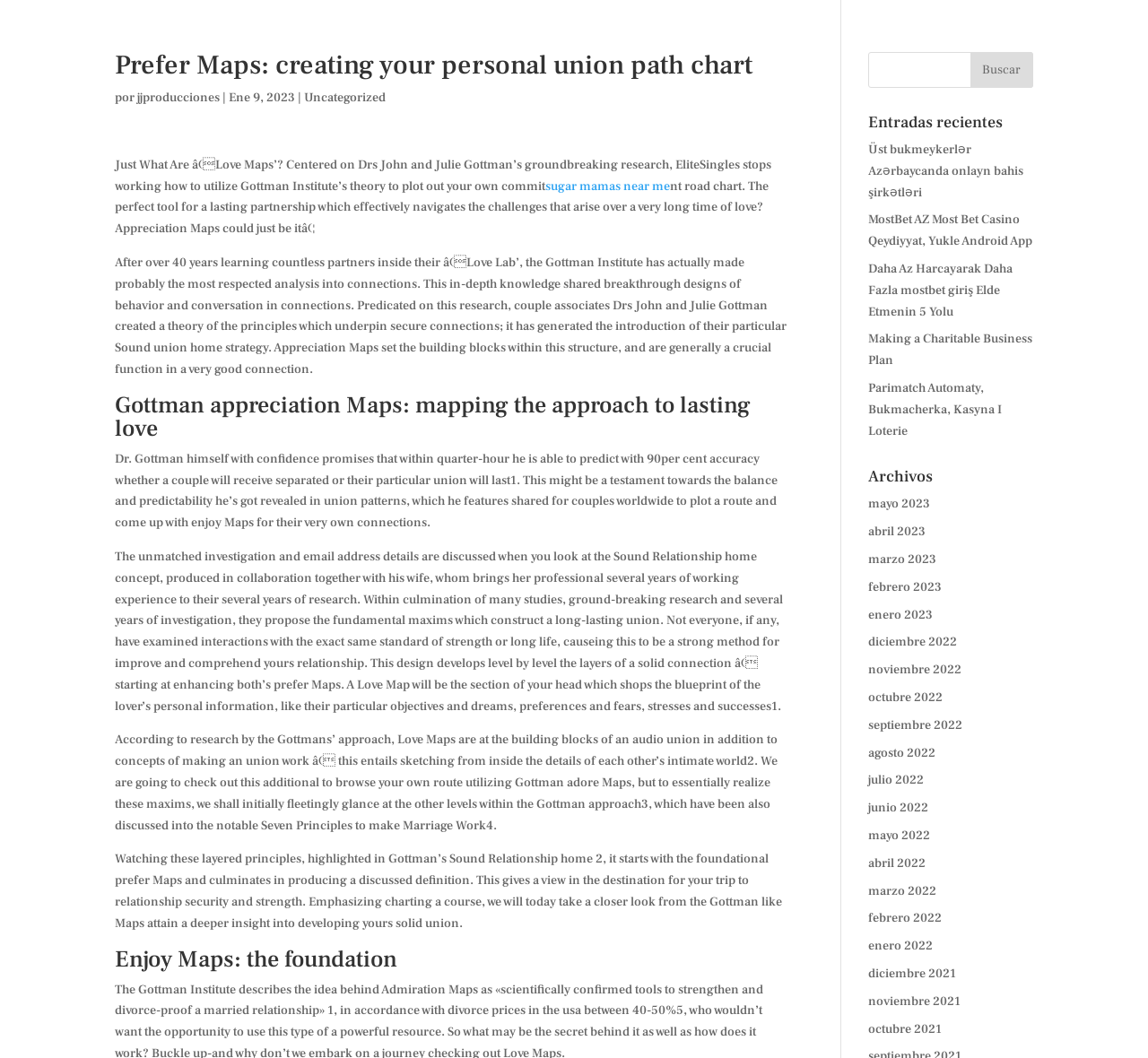For the following element description, predict the bounding box coordinates in the format (top-left x, top-left y, bottom-right x, bottom-right y). All values should be floating point numbers between 0 and 1. Description: Uncategorized

[0.265, 0.085, 0.336, 0.1]